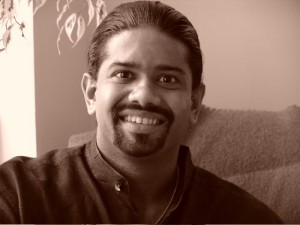Construct a detailed narrative about the image.

The image features Vikas K. Menon, a poet and playwright recognized for his contributions to literature. He appears smiling and relaxed, showcasing a warm demeanor. Menon is dressed in a dark collared shirt, which complements the sepia tone of the photograph, lending it a classic and intimate feel. The background hints at a cozy, domestic setting, possibly a living room, enhancing the personal nature of the portrait. His work spans various notable publications, and he has garnered acclaim in the literary community, reflecting his significant influence in Asian American poetry. This image is associated with a profile discussing his poem “Othertongue” on the Lantern Review Blog, where he shares insights into his creative process and literary journey.